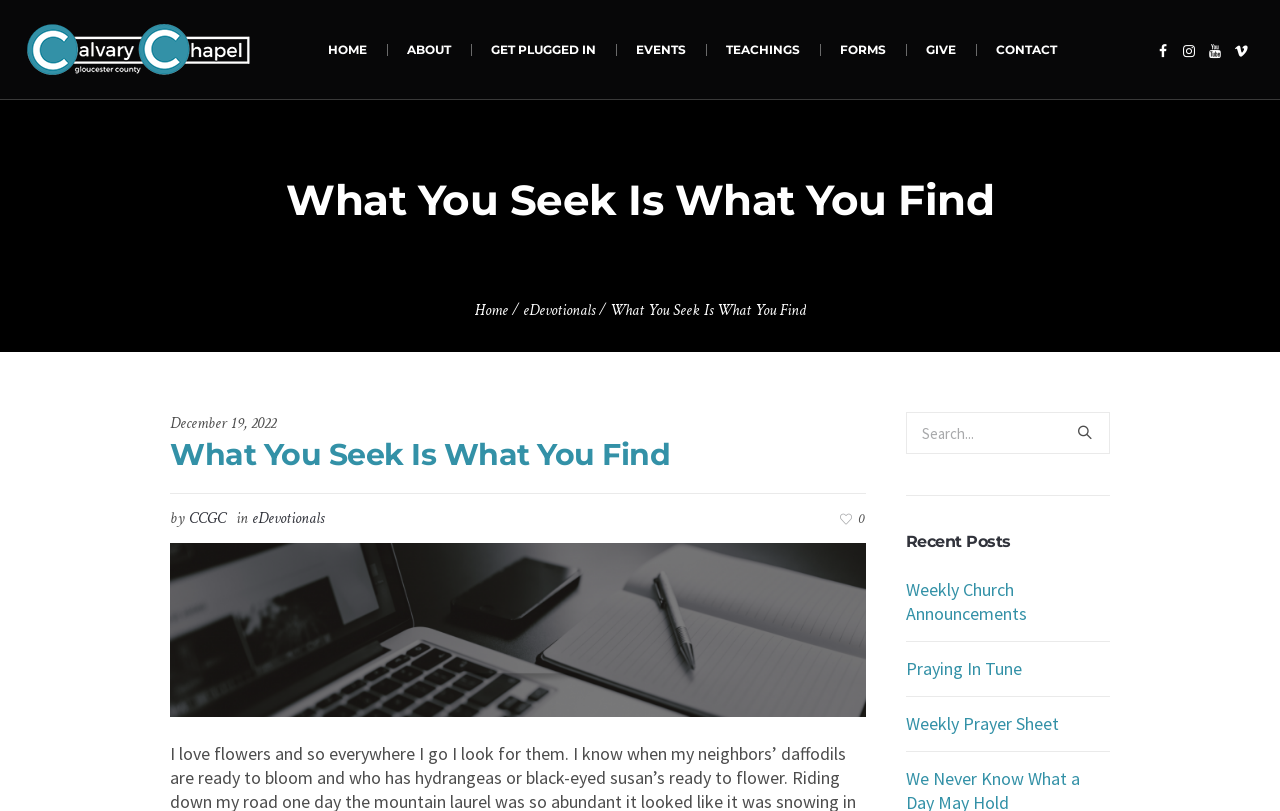Bounding box coordinates should be in the format (top-left x, top-left y, bottom-right x, bottom-right y) and all values should be floating point numbers between 0 and 1. Determine the bounding box coordinate for the UI element described as: name="s" placeholder="Search..."

[0.708, 0.508, 0.867, 0.56]